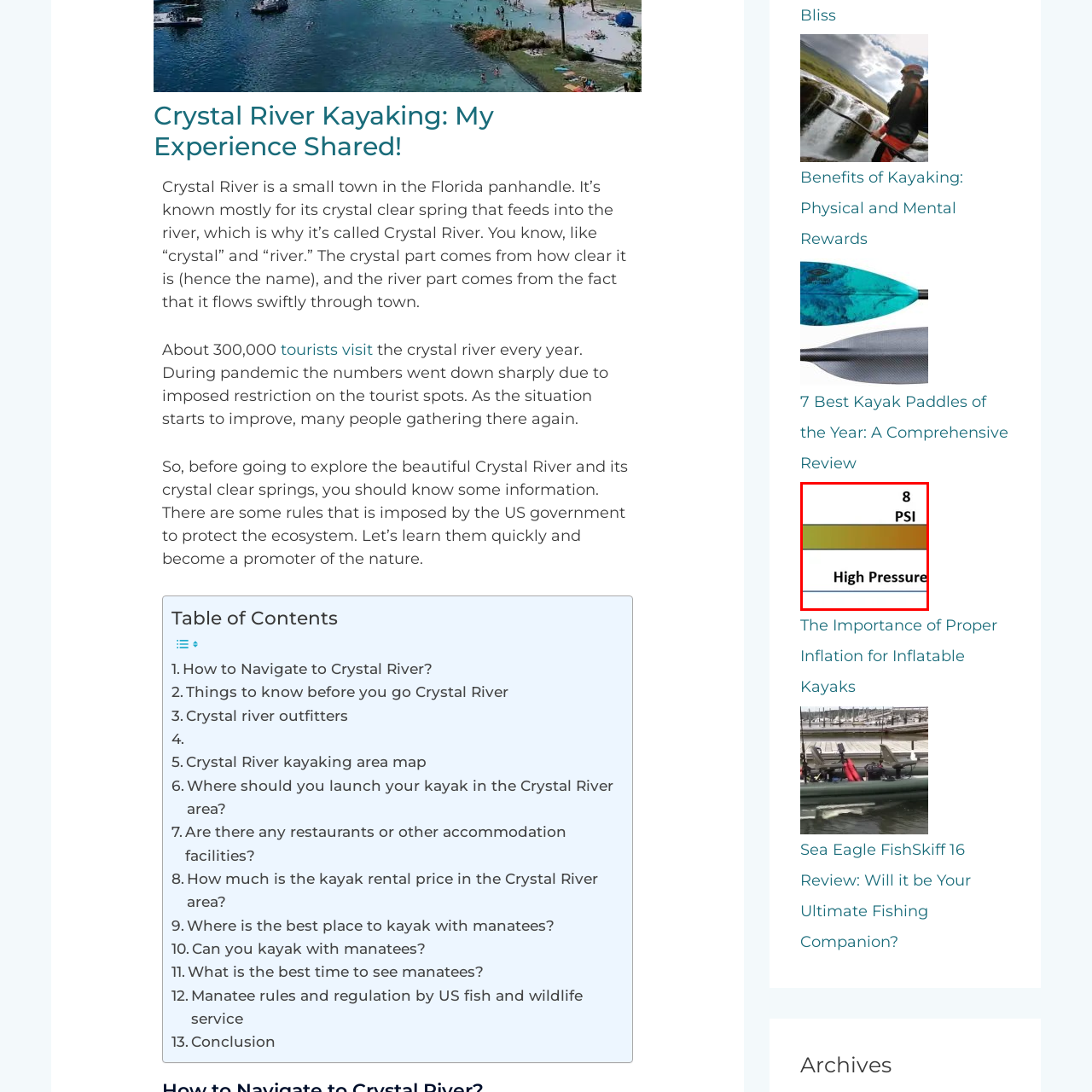Look closely at the image within the red-bordered box and thoroughly answer the question below, using details from the image: What is the purpose of proper inflation?

Proper inflation is crucial to ensure stability, buoyancy, and overall safety on the water. This is emphasized in the image, which serves as an essential guide for kayak enthusiasts, highlighting the importance of maintaining ideal pressure levels for optimal performance and safety while kayaking.